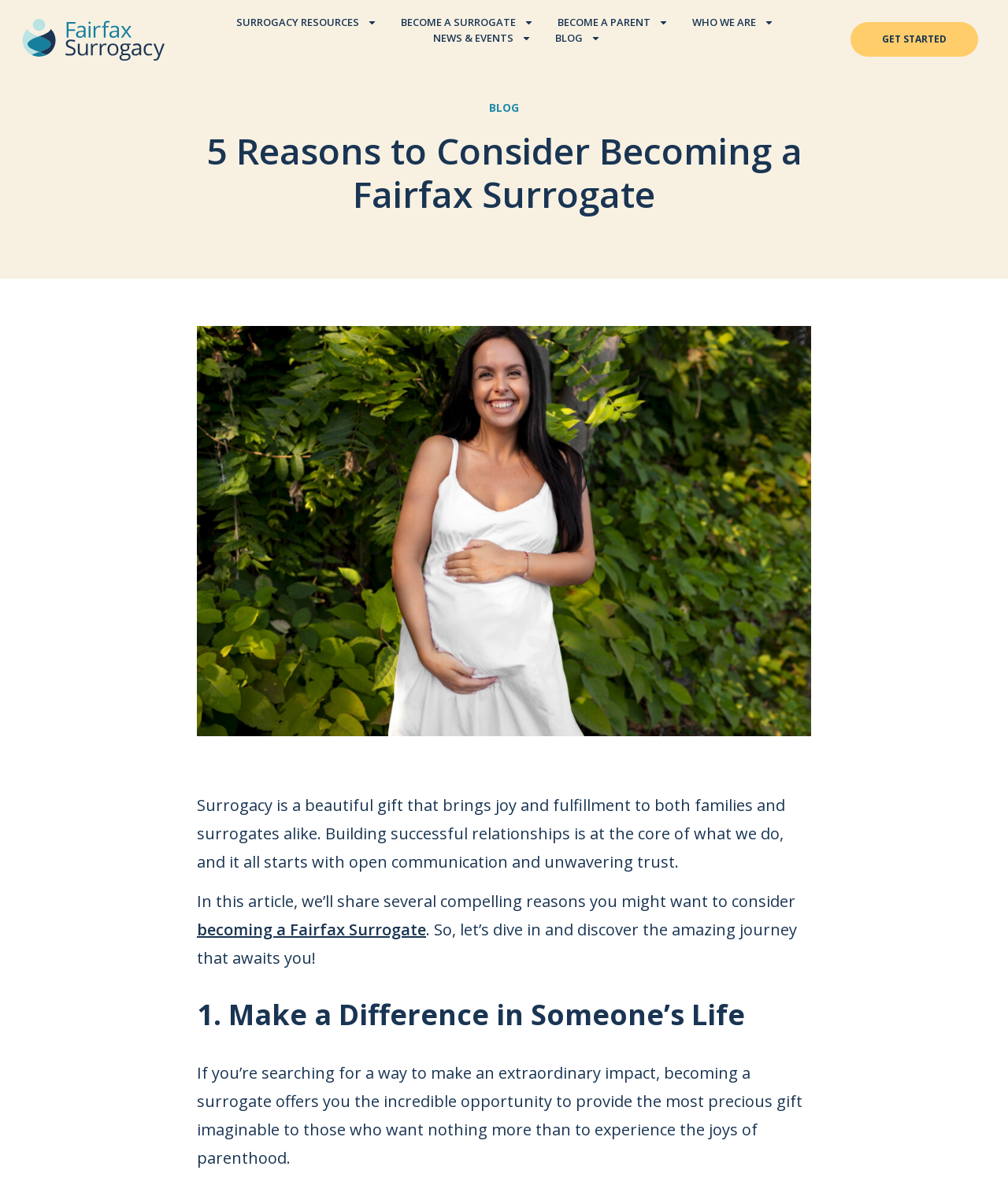Give a one-word or one-phrase response to the question:
What is the main topic of this webpage?

Surrogacy